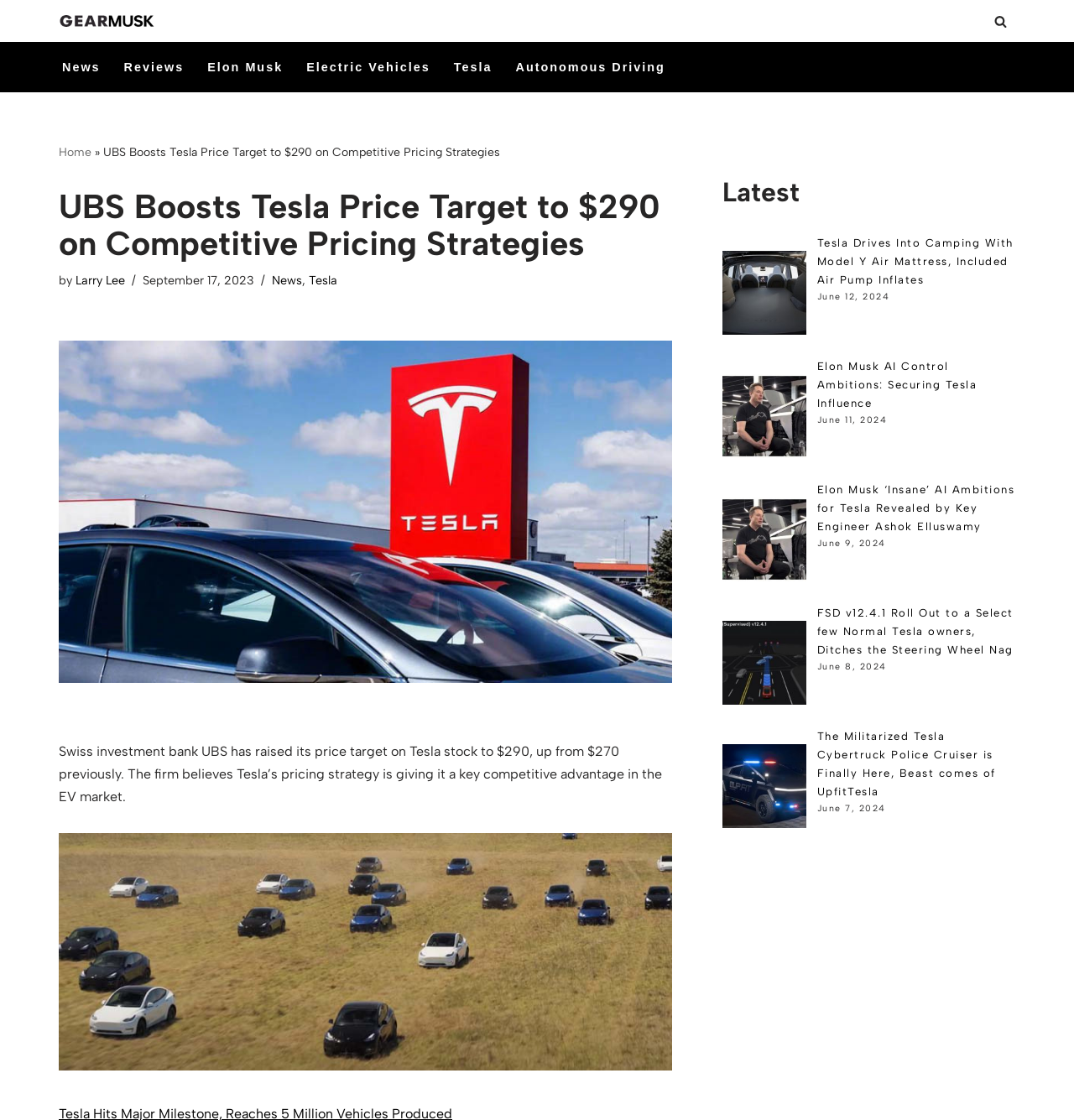Provide the bounding box for the UI element matching this description: "Skip to content".

[0.0, 0.024, 0.023, 0.039]